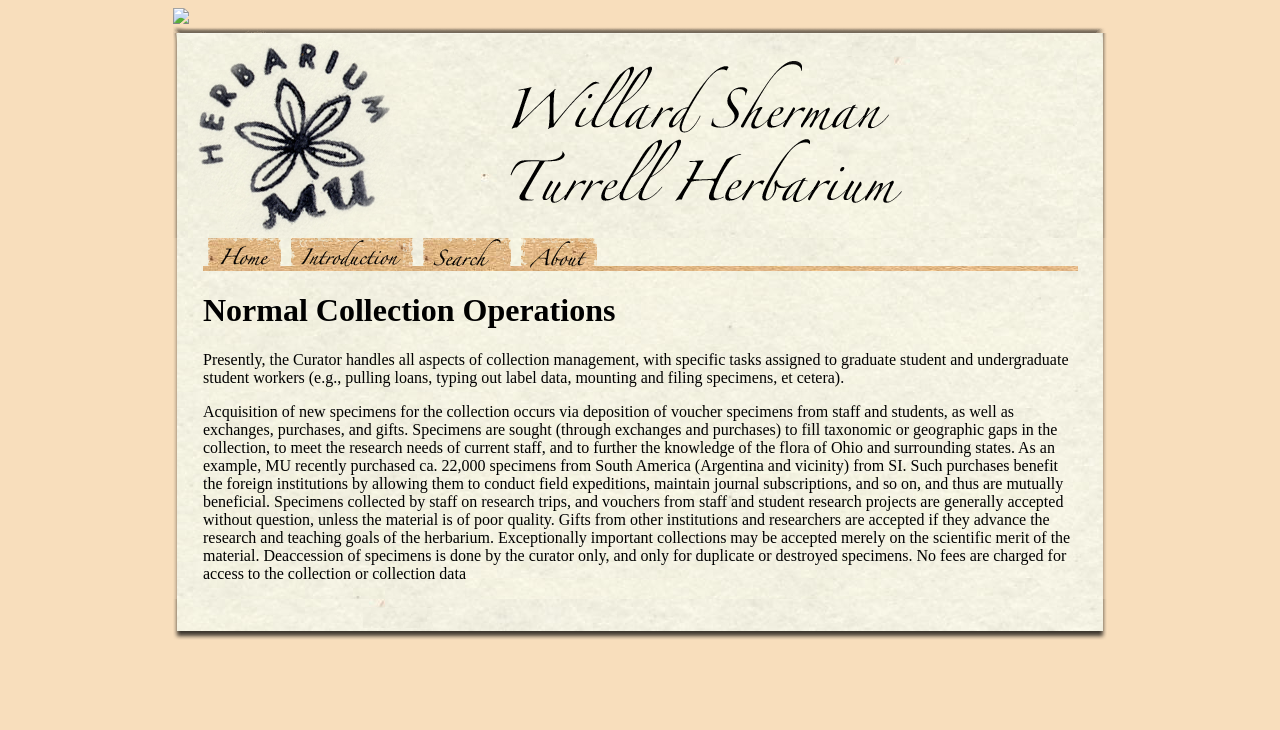Provide a single word or phrase to answer the given question: 
What is the main function of the curator?

Handles collection management